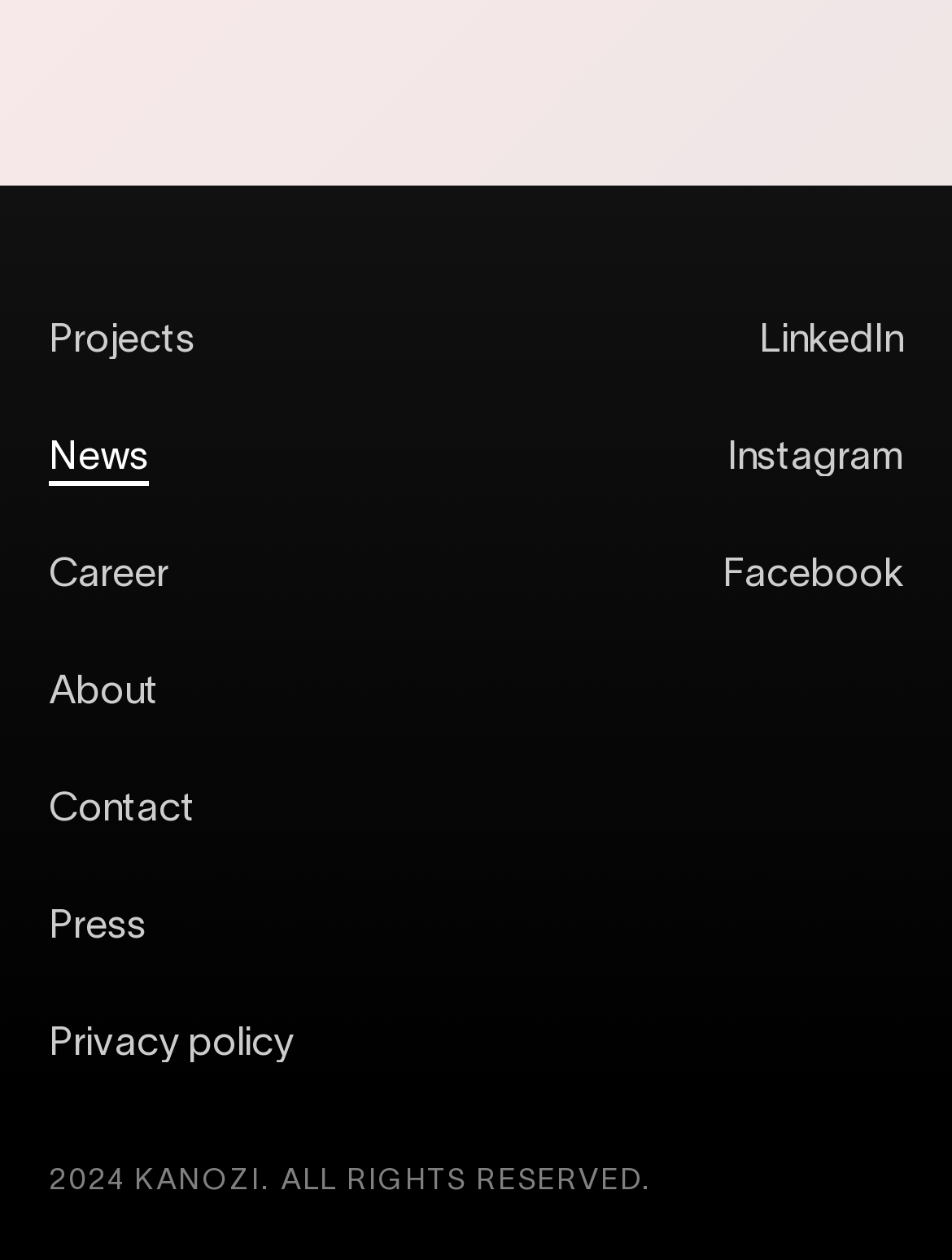Identify the bounding box for the described UI element. Provide the coordinates in (top-left x, top-left y, bottom-right x, bottom-right y) format with values ranging from 0 to 1: aria-label="anonymgeist's profile, latest poster"

None